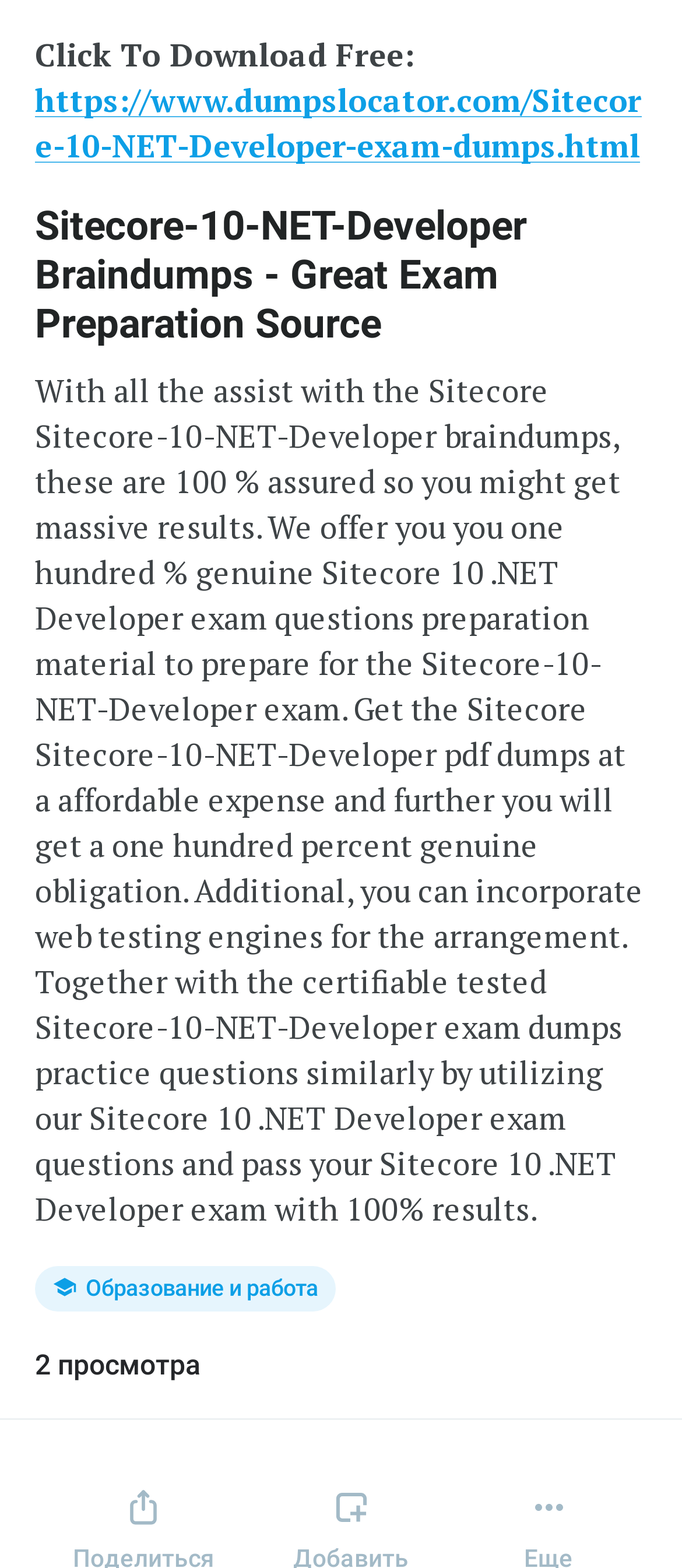Answer the question using only one word or a concise phrase: What is the link provided on the webpage?

https://www.dumpslocator.com/Sitecore-10-NET-Developer-exam-dumps.html